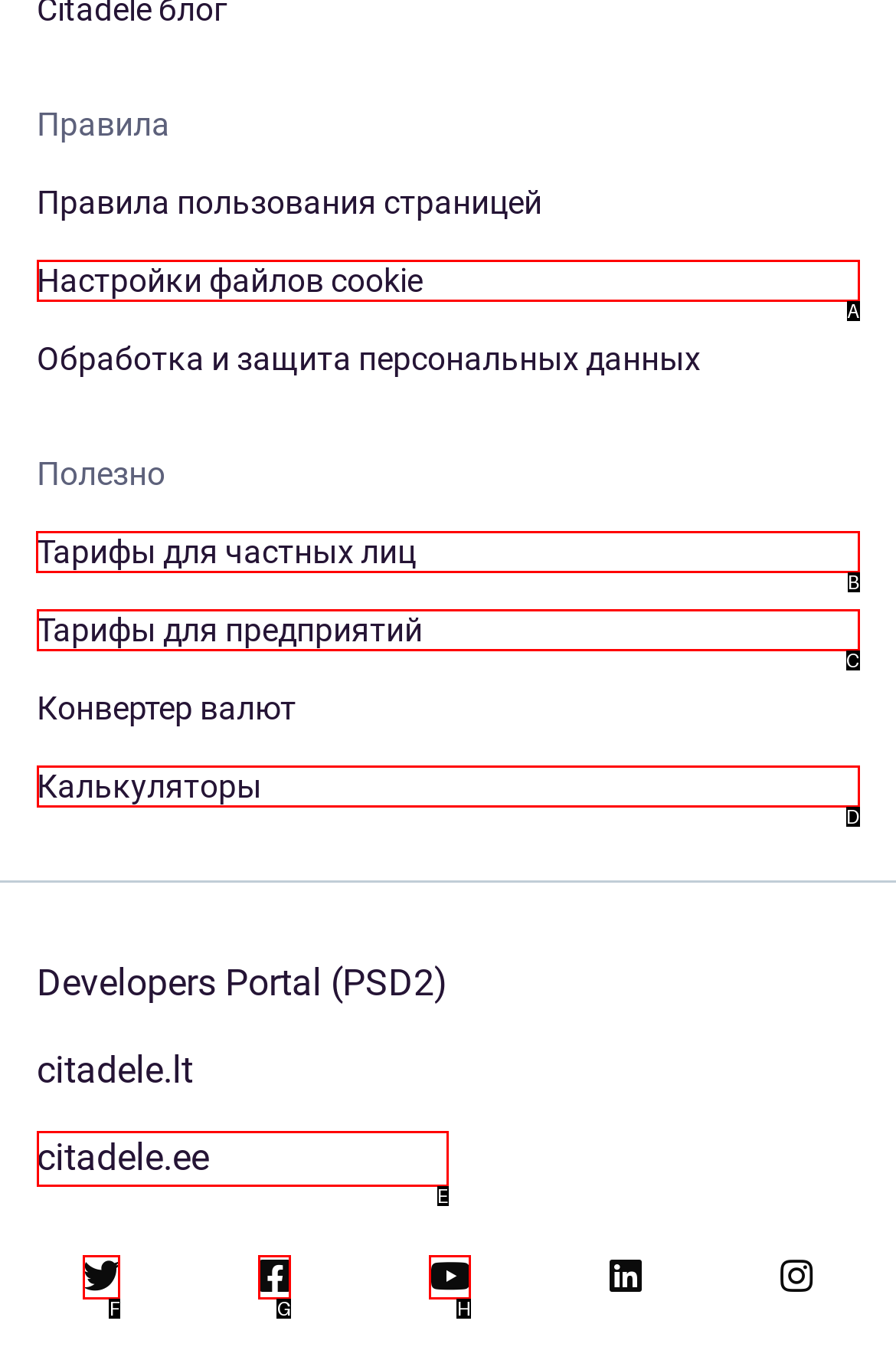Select the correct UI element to click for this task: View 'Тарифы для частных лиц'.
Answer using the letter from the provided options.

B